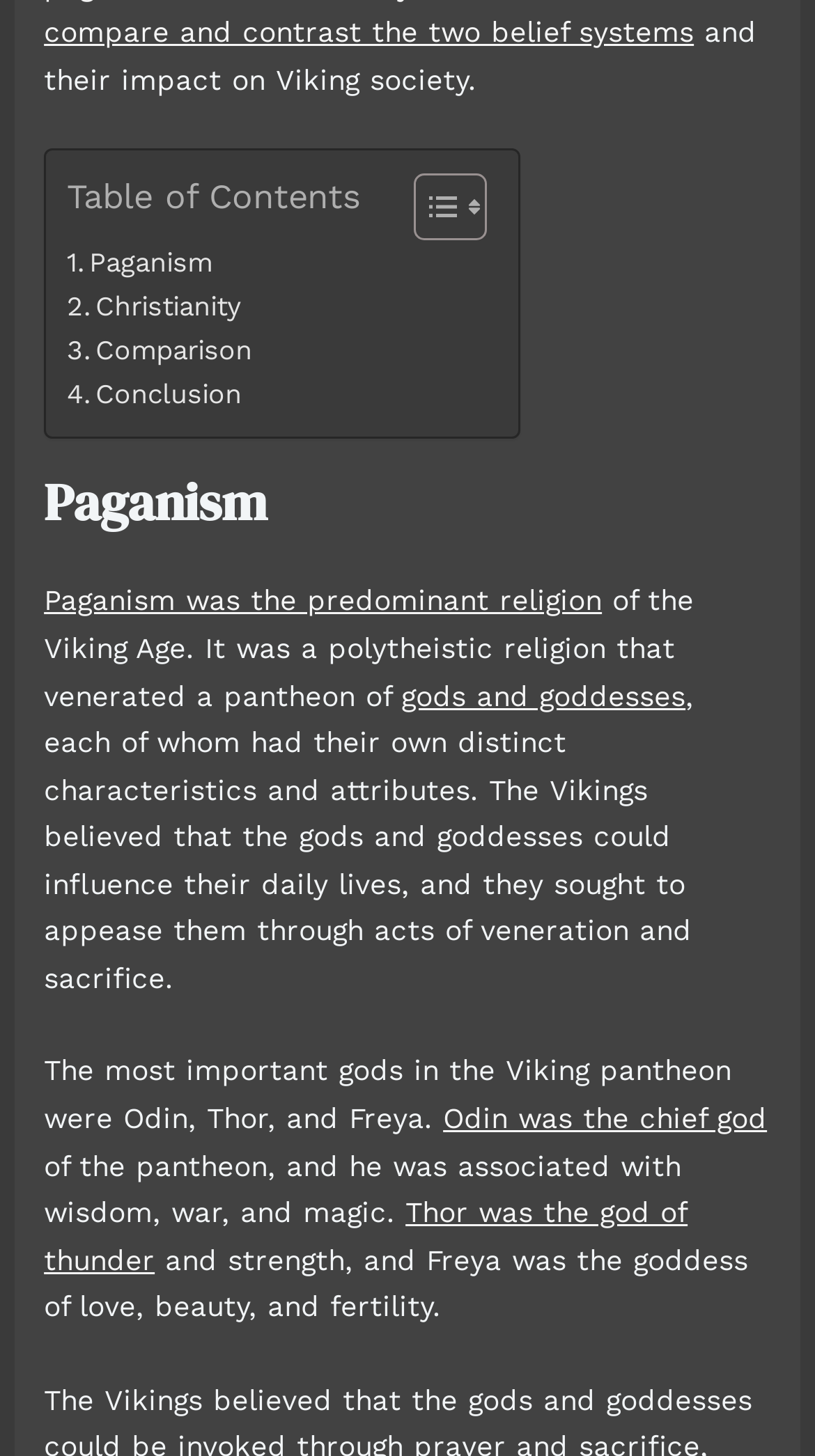Please answer the following query using a single word or phrase: 
What is the purpose of the Toggle Table of Content link?

To show or hide the table of contents